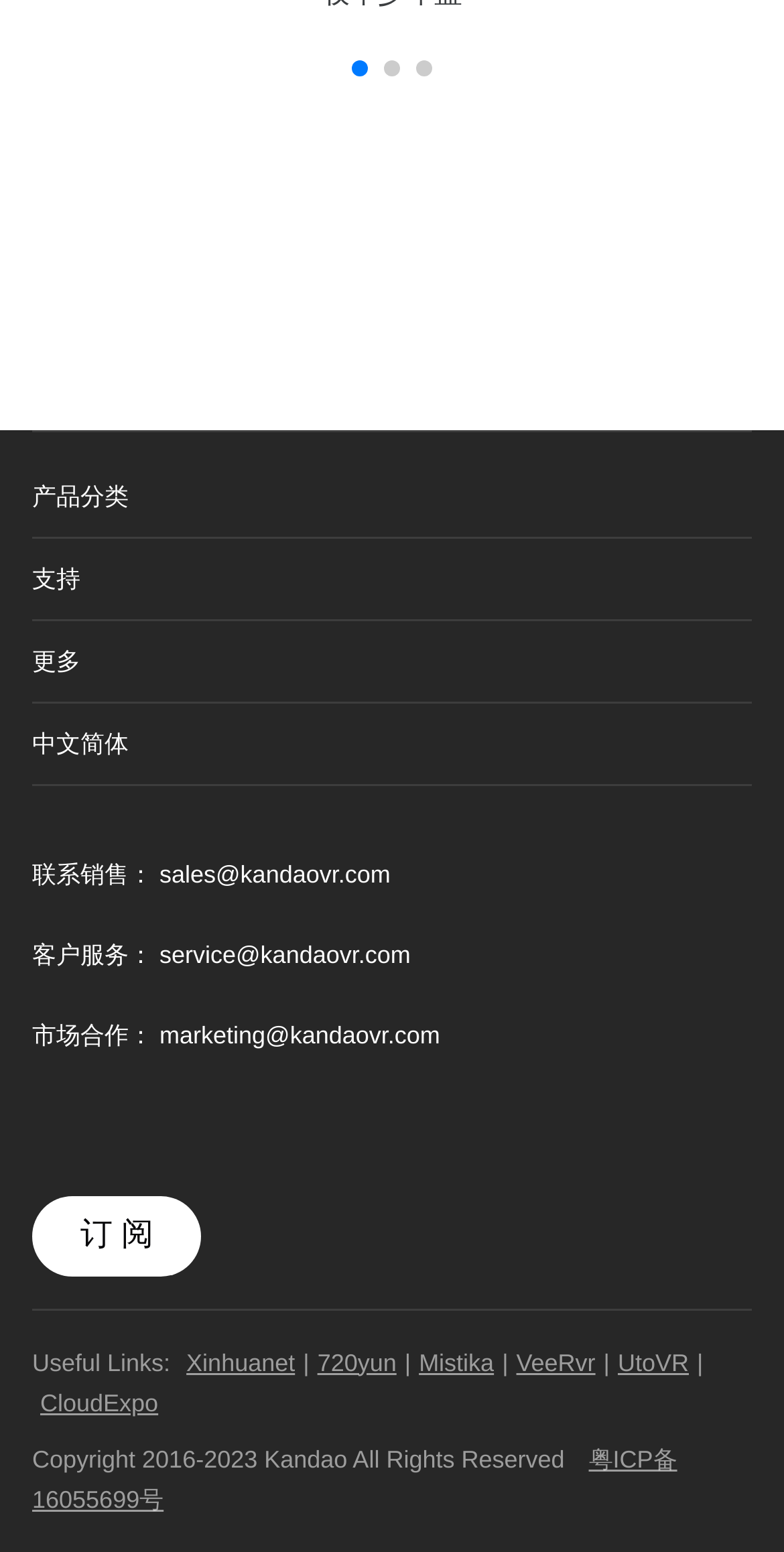Kindly determine the bounding box coordinates for the area that needs to be clicked to execute this instruction: "Follow Kandao on Weibo".

[0.164, 0.718, 0.226, 0.749]